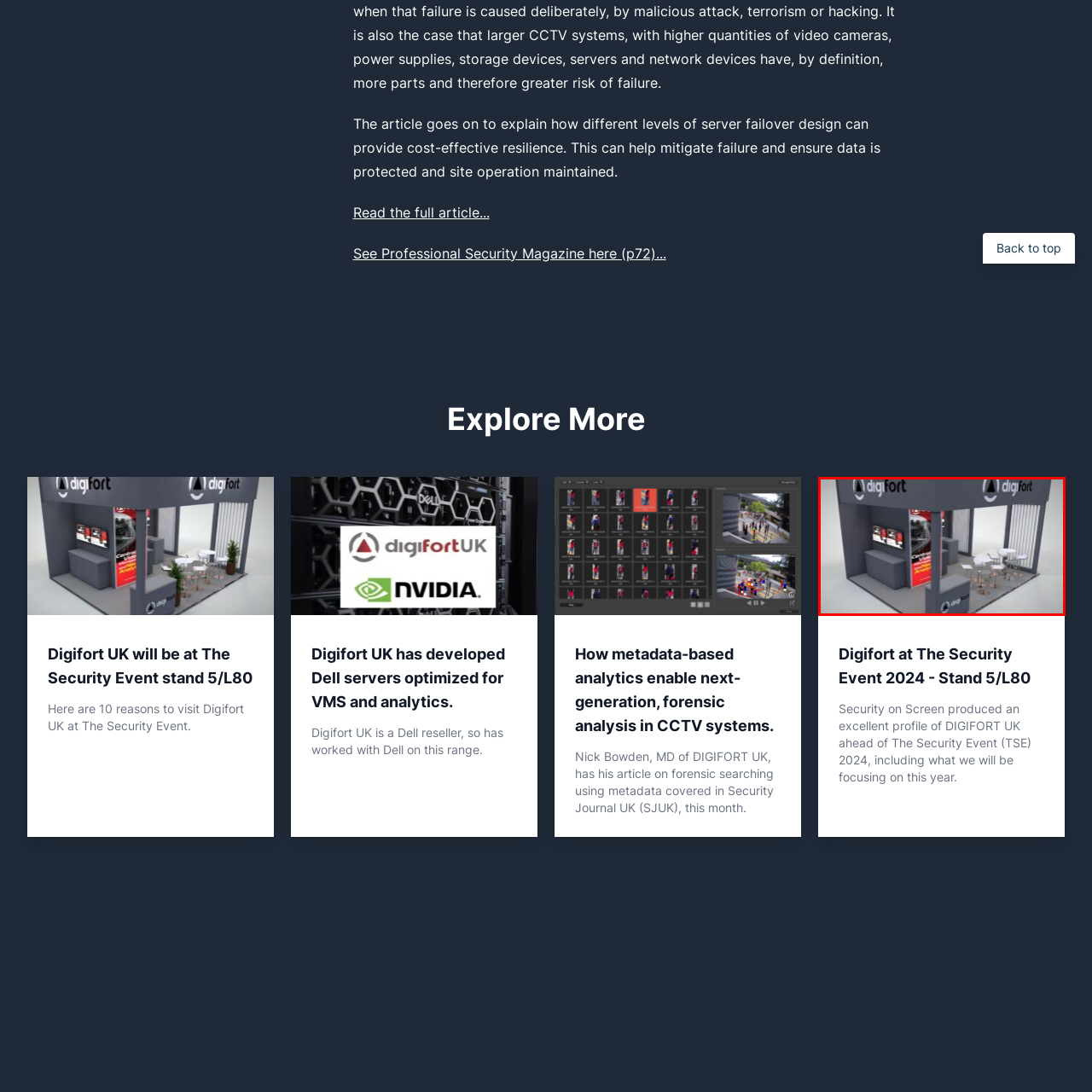Elaborate on the details of the image that is highlighted by the red boundary.

The image showcases the Digifort exhibition stand, designed for The Security Event 2024, specifically located at stand 5/L80. It features a sleek, modern booth with a prominent Digifort logo displayed clearly on the front. The stand is equipped with several screens showcasing promotional materials related to Digifort's advanced video management and security solutions. Surrounding the booth are stylish seating arrangements, providing a comfortable space for attendees to engage with Digifort representatives. This setup highlights Digifort's commitment to delivering cutting-edge technology and fostering discussions about innovative security solutions in a professional environment.